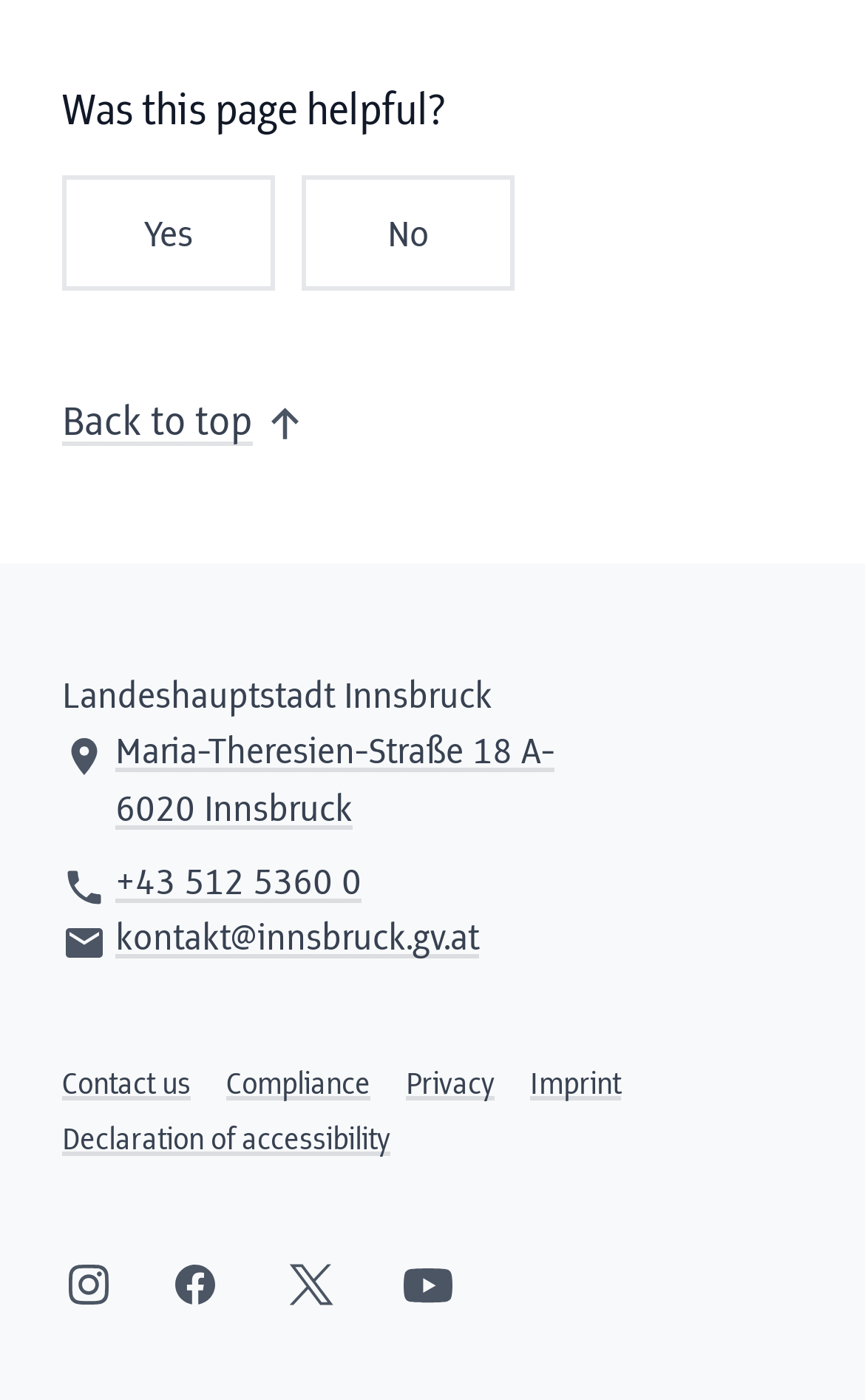Find the bounding box coordinates for the HTML element specified by: "No".

[0.349, 0.125, 0.595, 0.208]